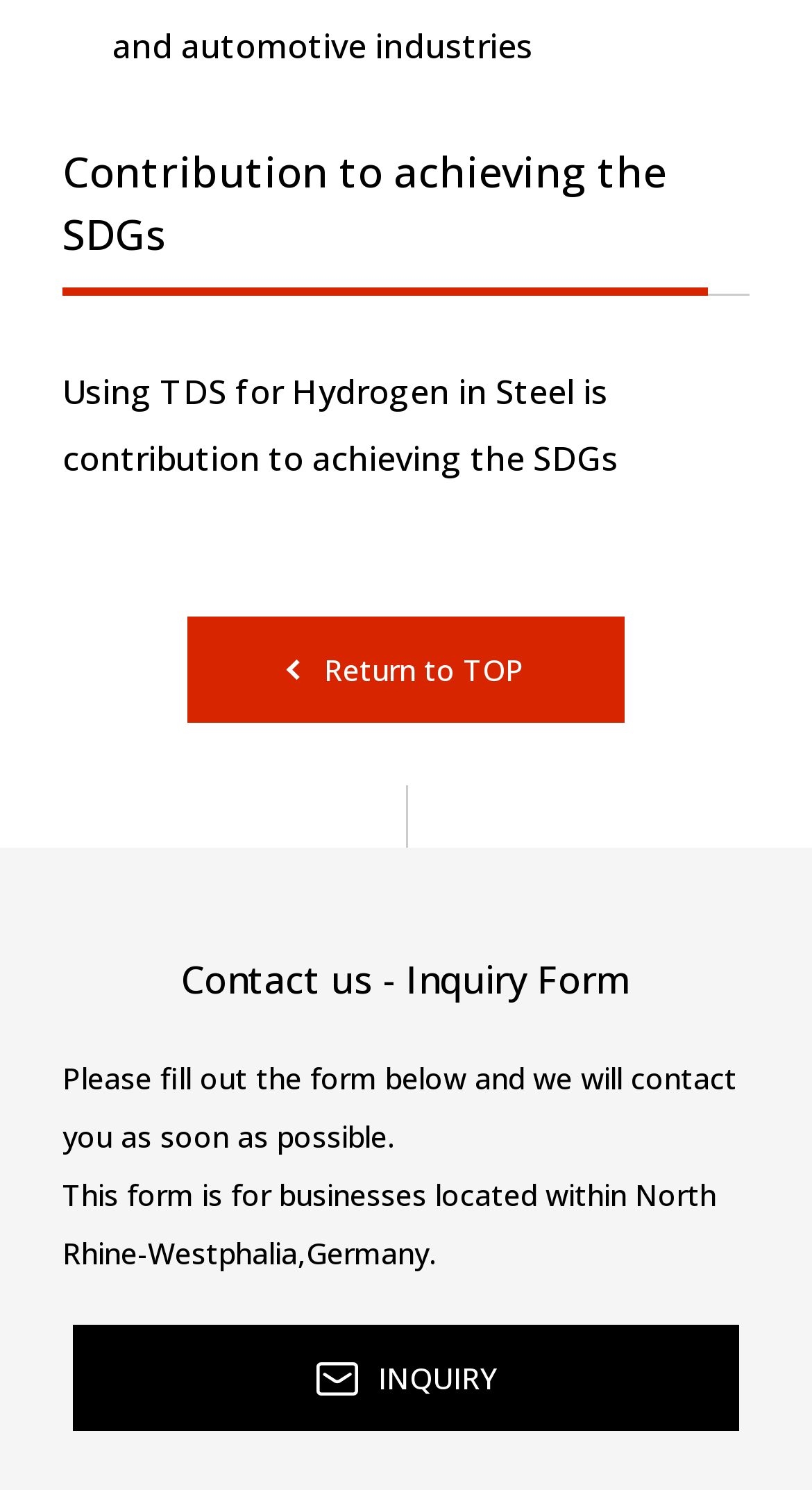What is the button at the bottom of the page for?
From the screenshot, provide a brief answer in one word or phrase.

To submit an inquiry